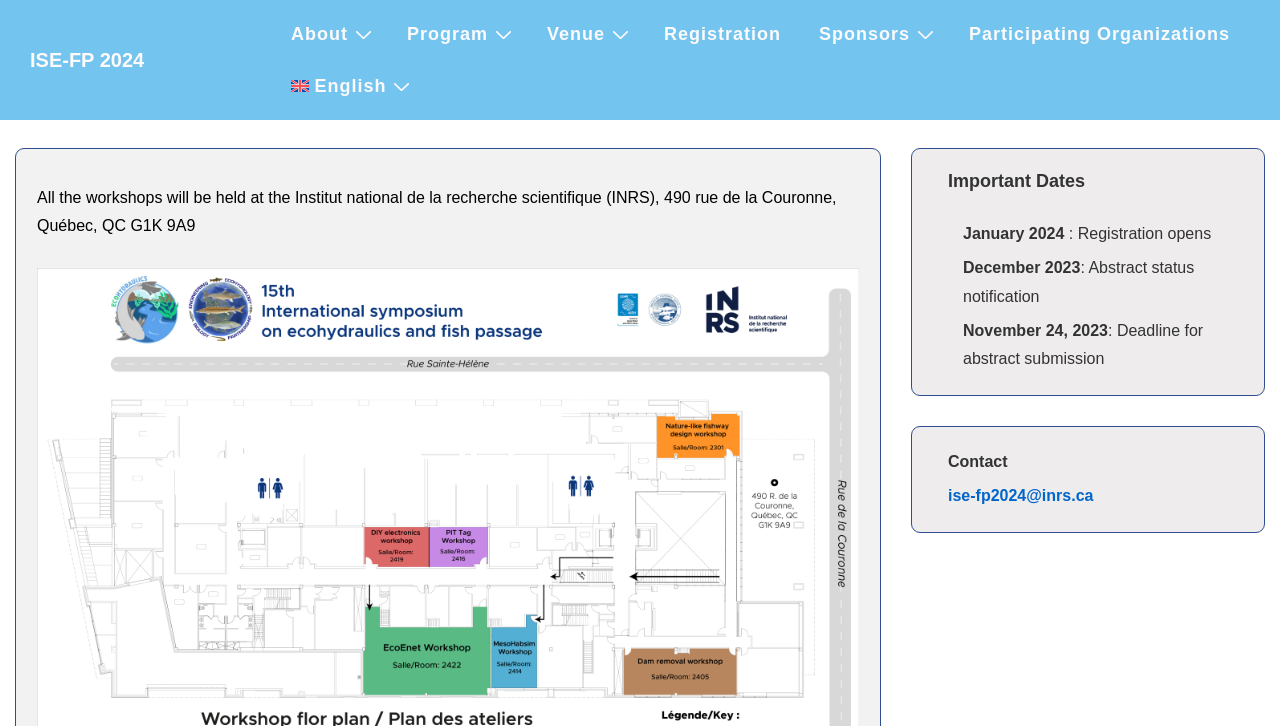Identify the coordinates of the bounding box for the element that must be clicked to accomplish the instruction: "View Registration".

[0.505, 0.01, 0.624, 0.082]